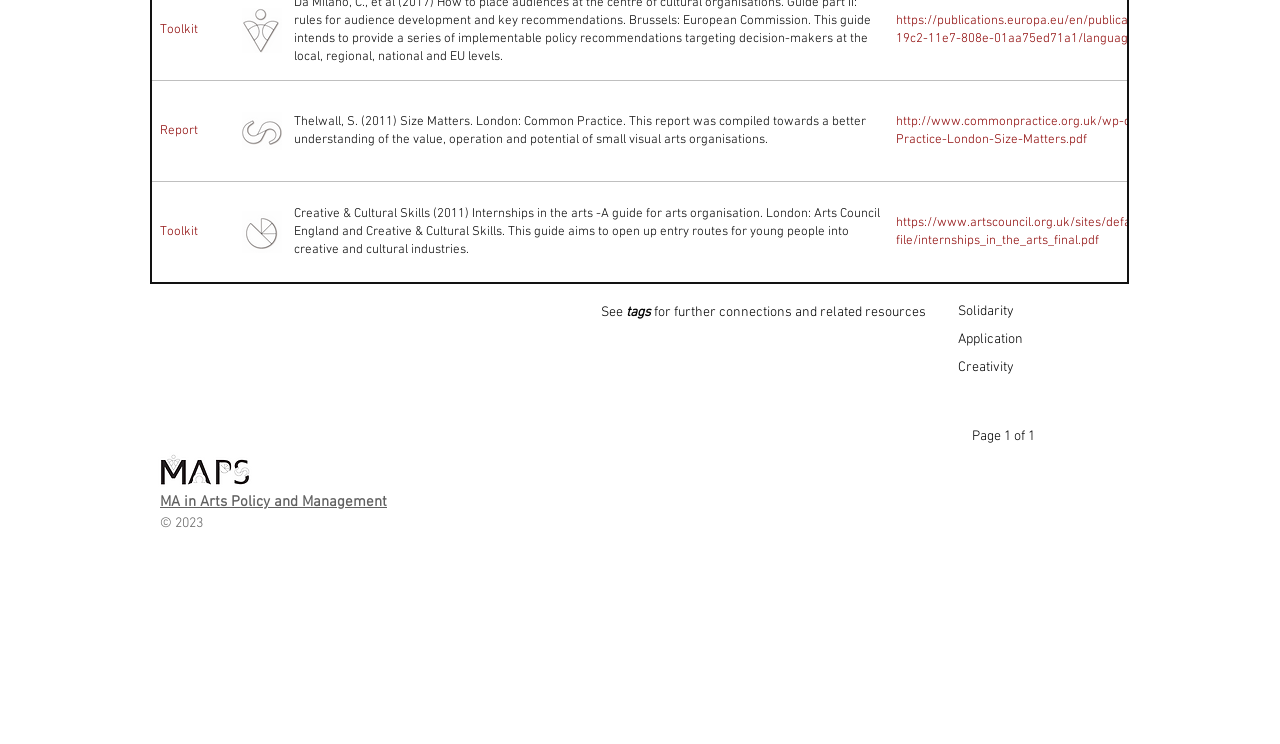Based on the element description: "Toolkit", identify the UI element and provide its bounding box coordinates. Use four float numbers between 0 and 1, [left, top, right, bottom].

[0.119, 0.245, 0.181, 0.379]